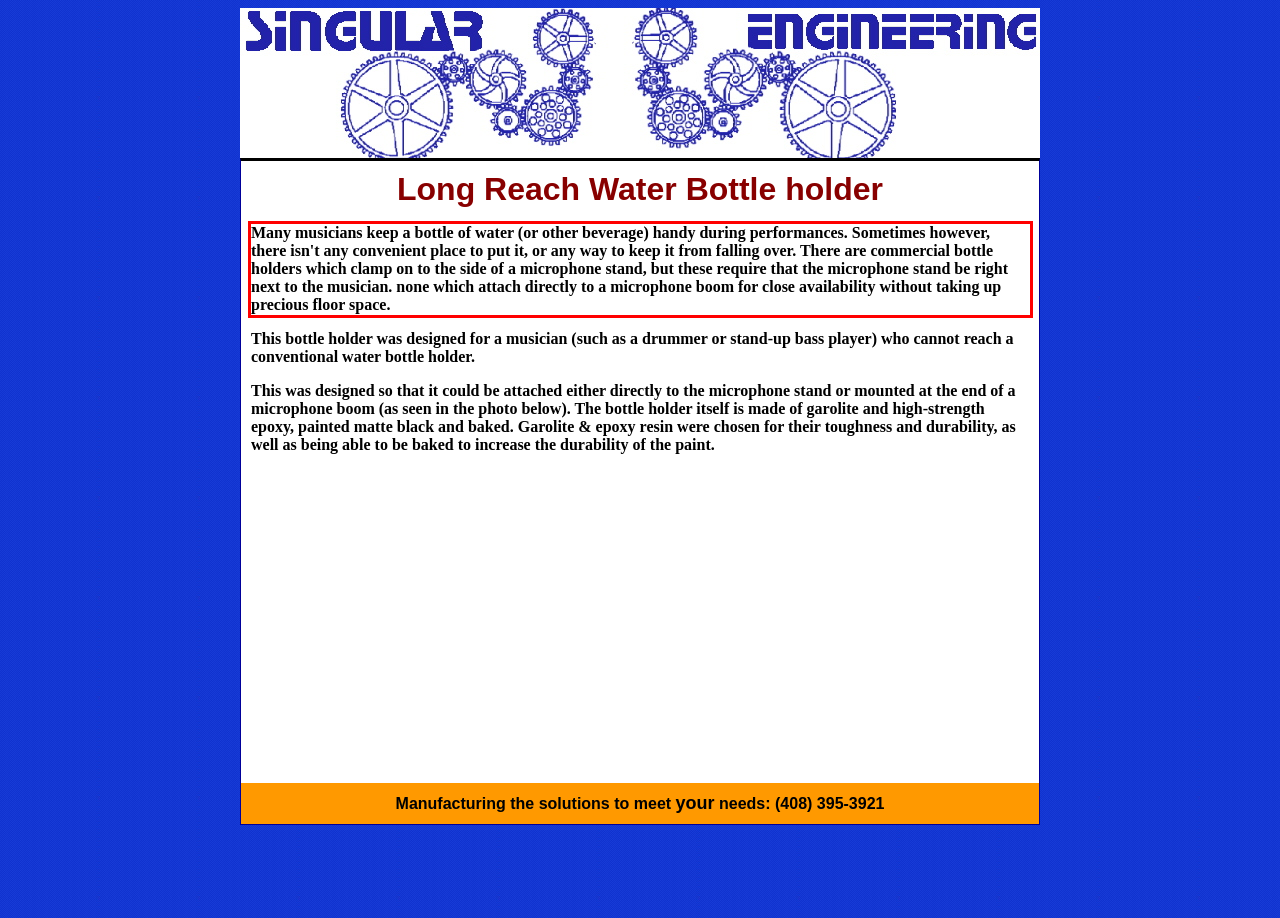Review the screenshot of the webpage and recognize the text inside the red rectangle bounding box. Provide the extracted text content.

Many musicians keep a bottle of water (or other beverage) handy during performances. Sometimes however, there isn't any convenient place to put it, or any way to keep it from falling over. There are commercial bottle holders which clamp on to the side of a microphone stand, but these require that the microphone stand be right next to the musician. none which attach directly to a microphone boom for close availability without taking up precious floor space.